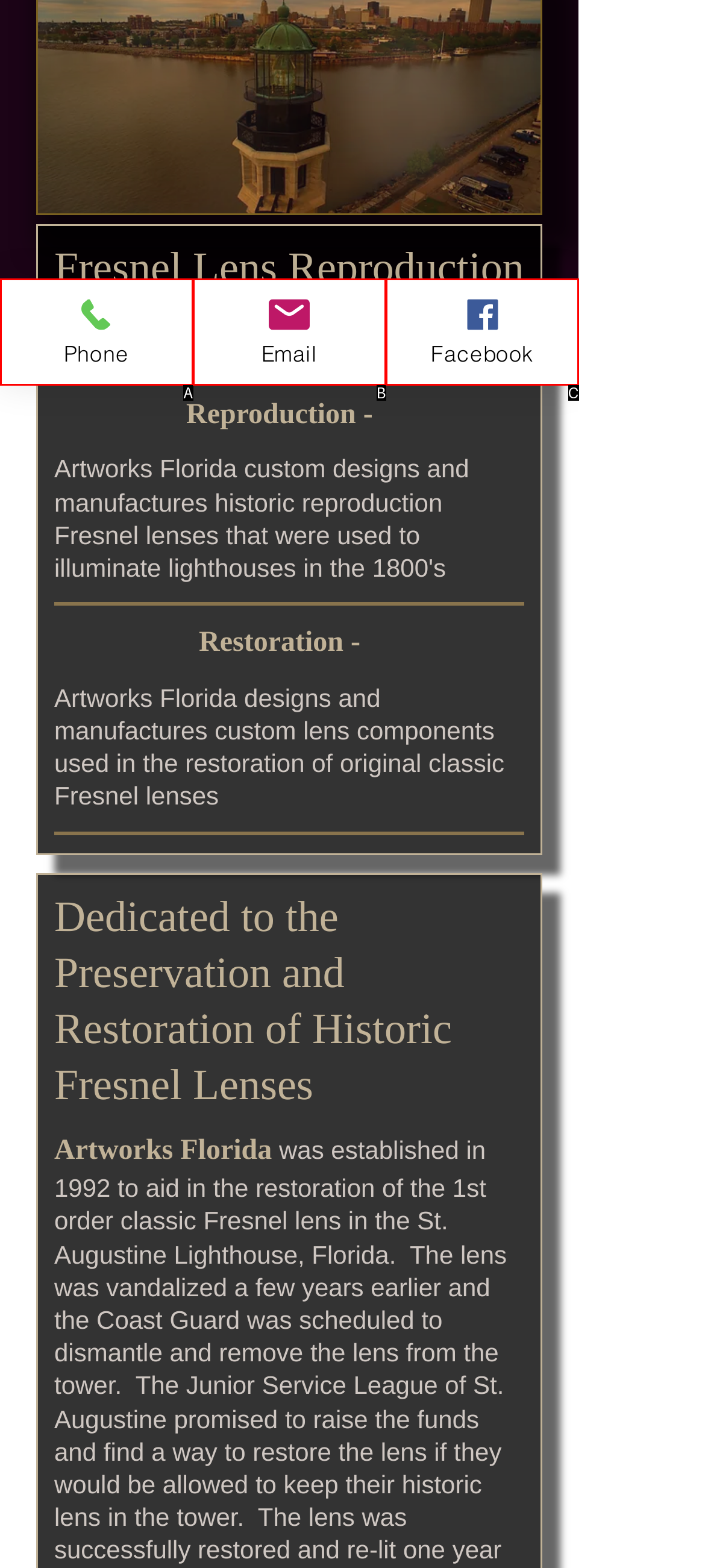Tell me which one HTML element best matches the description: Phone Answer with the option's letter from the given choices directly.

A